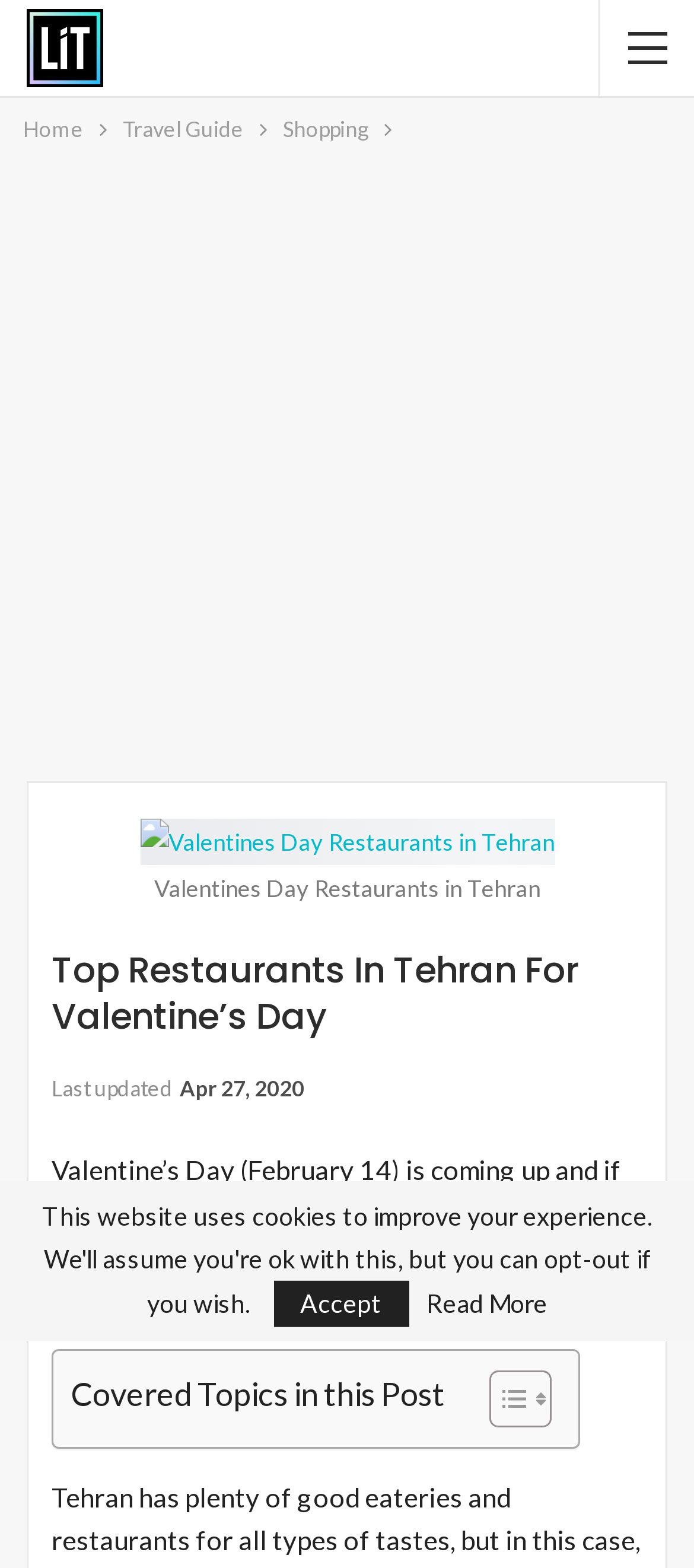Locate the bounding box coordinates of the area where you should click to accomplish the instruction: "Check the last updated date".

[0.074, 0.685, 0.438, 0.702]